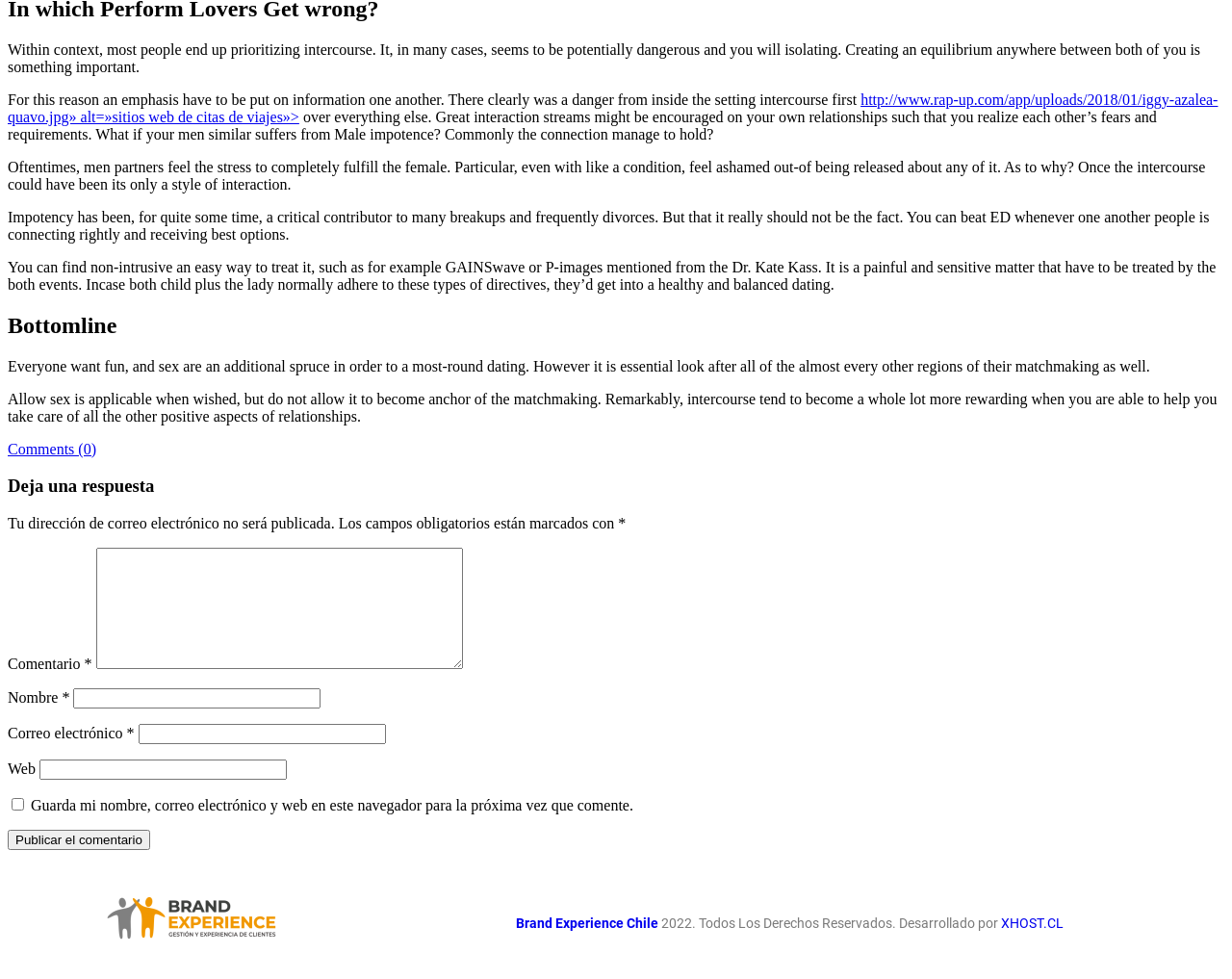Please specify the bounding box coordinates of the element that should be clicked to execute the given instruction: 'Enter your name'. Ensure the coordinates are four float numbers between 0 and 1, expressed as [left, top, right, bottom].

[0.06, 0.703, 0.26, 0.724]